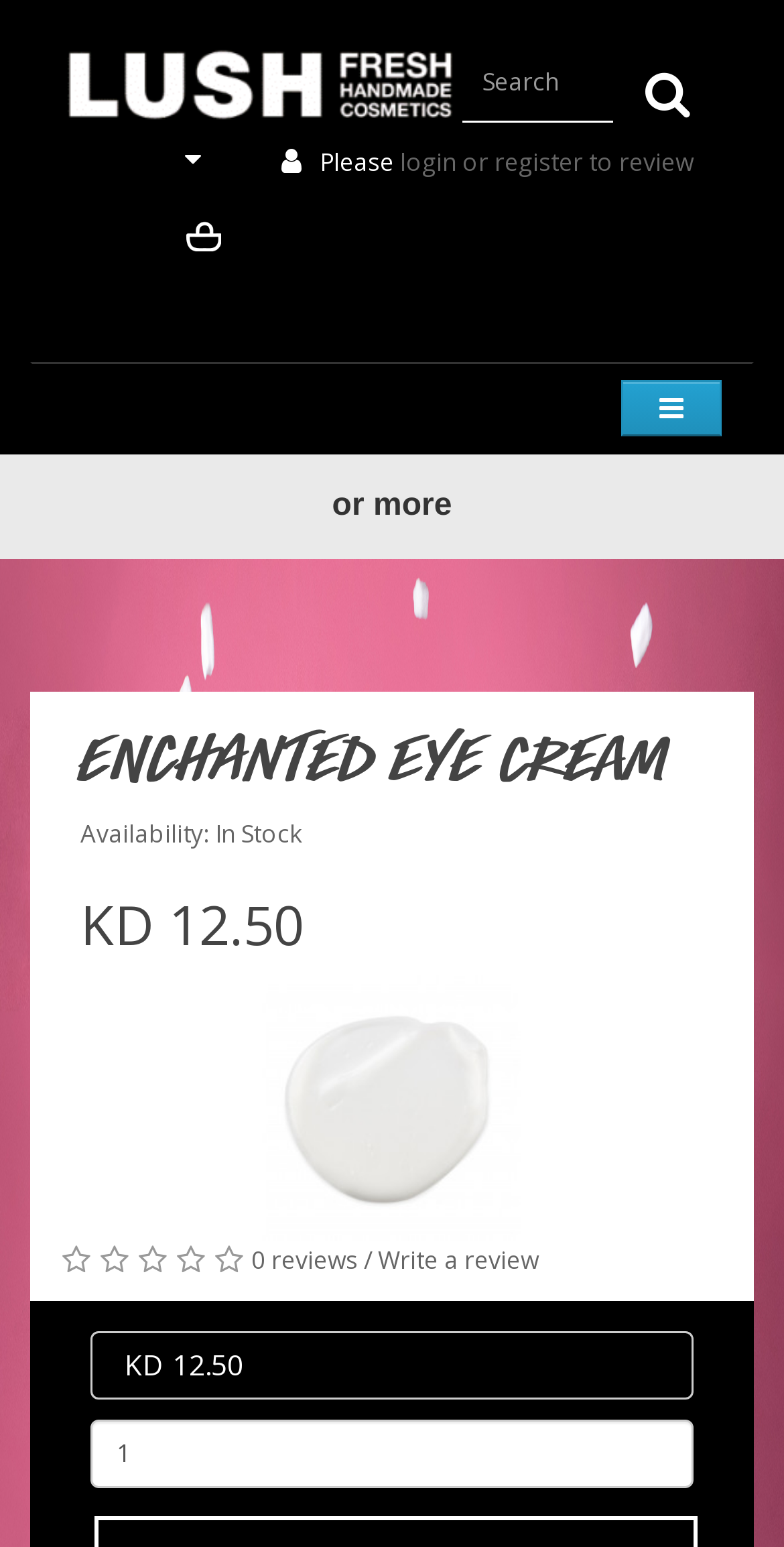Locate the bounding box coordinates of the element I should click to achieve the following instruction: "Search for a product".

[0.59, 0.027, 0.782, 0.079]